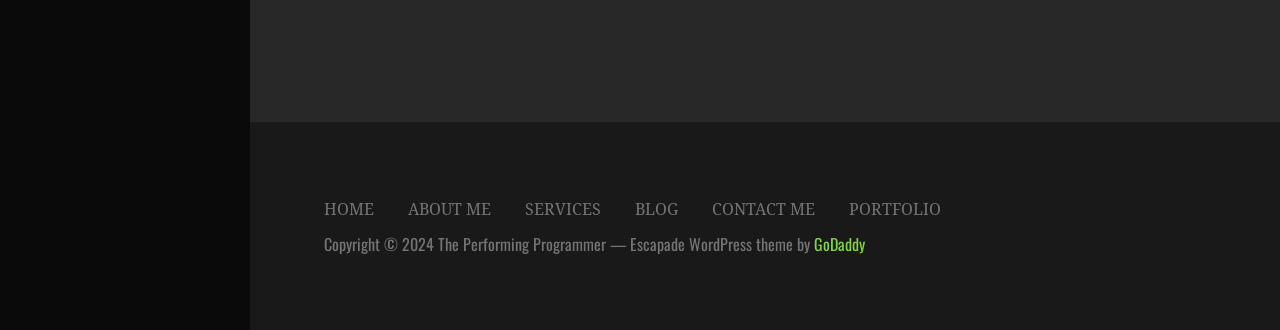What is the first menu item?
Based on the screenshot, provide your answer in one word or phrase.

HOME